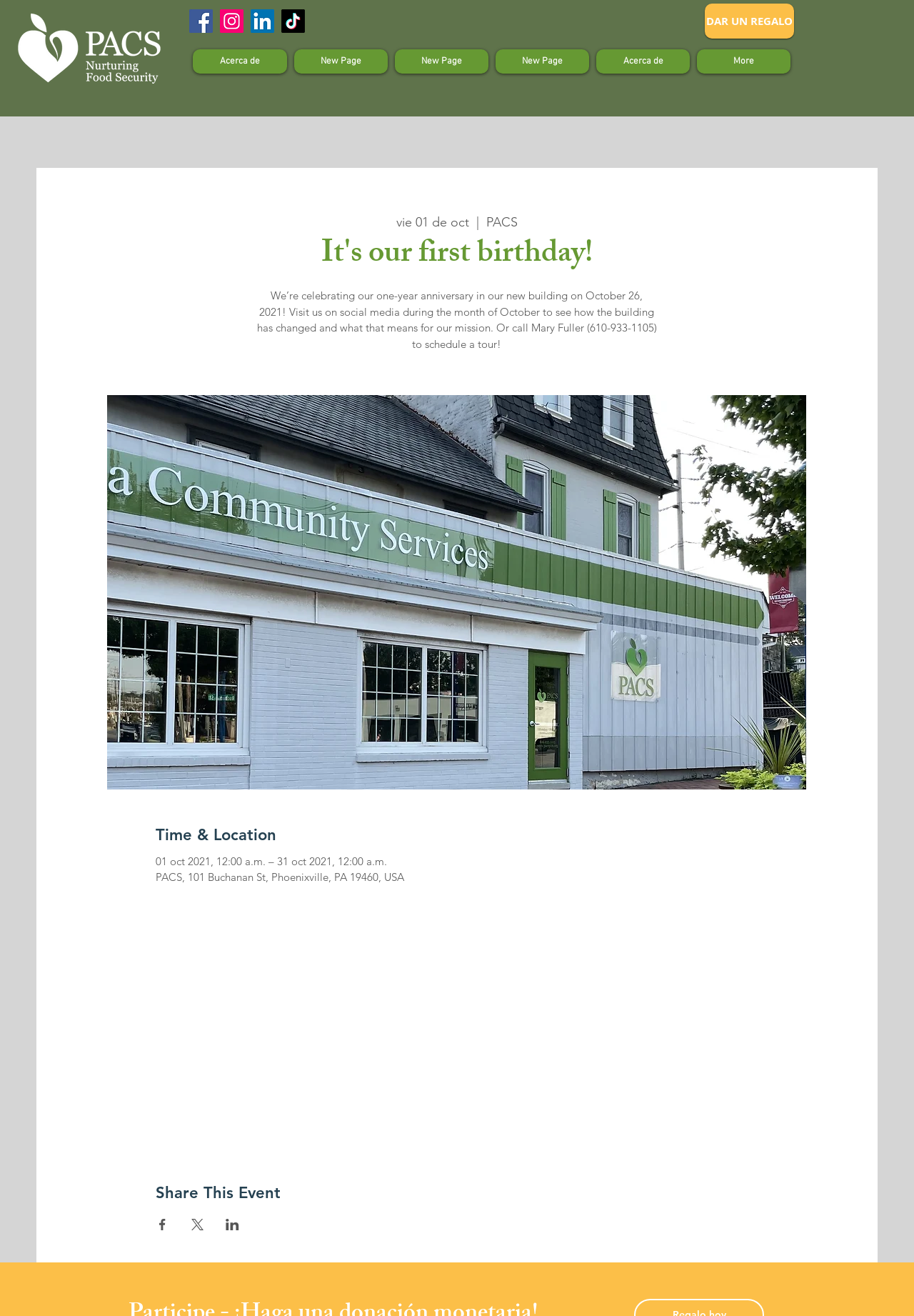Specify the bounding box coordinates of the region I need to click to perform the following instruction: "Click the PACS logo". The coordinates must be four float numbers in the range of 0 to 1, i.e., [left, top, right, bottom].

[0.018, 0.009, 0.177, 0.065]